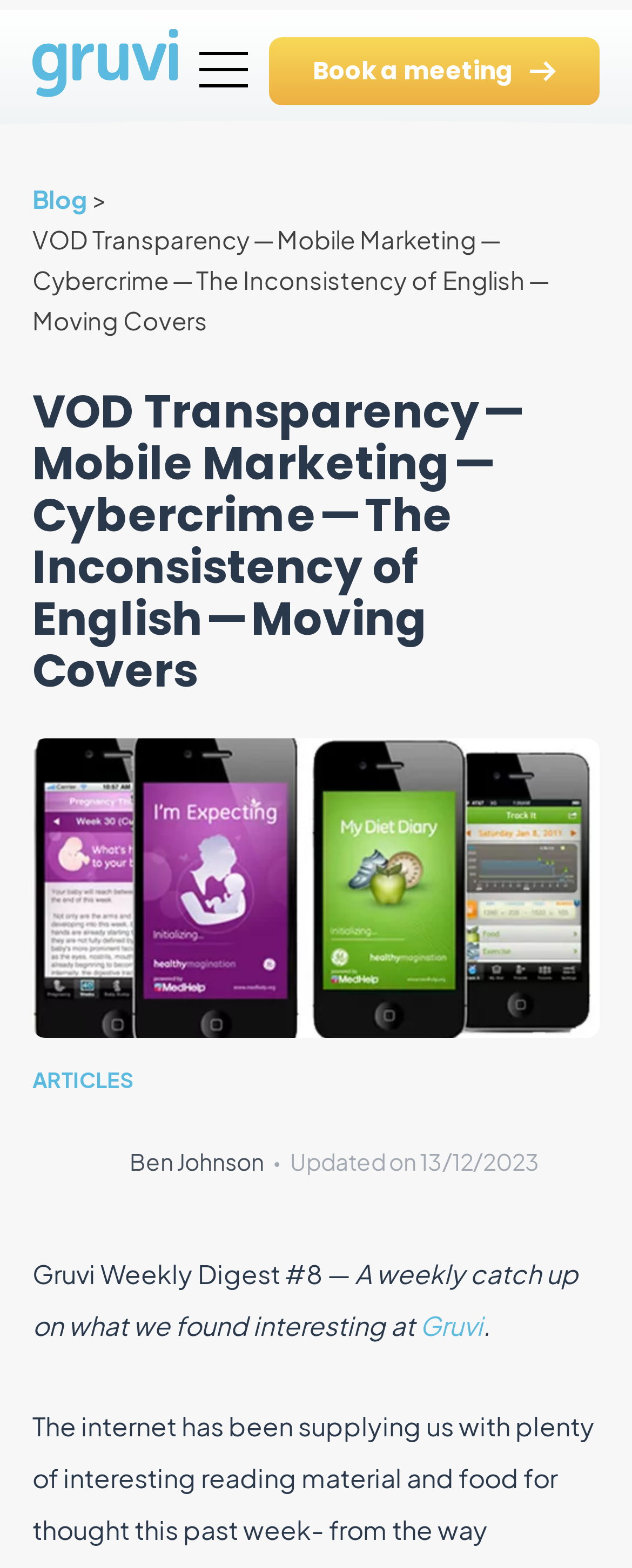Respond to the question below with a single word or phrase:
What is the name of the publication?

Gruvi